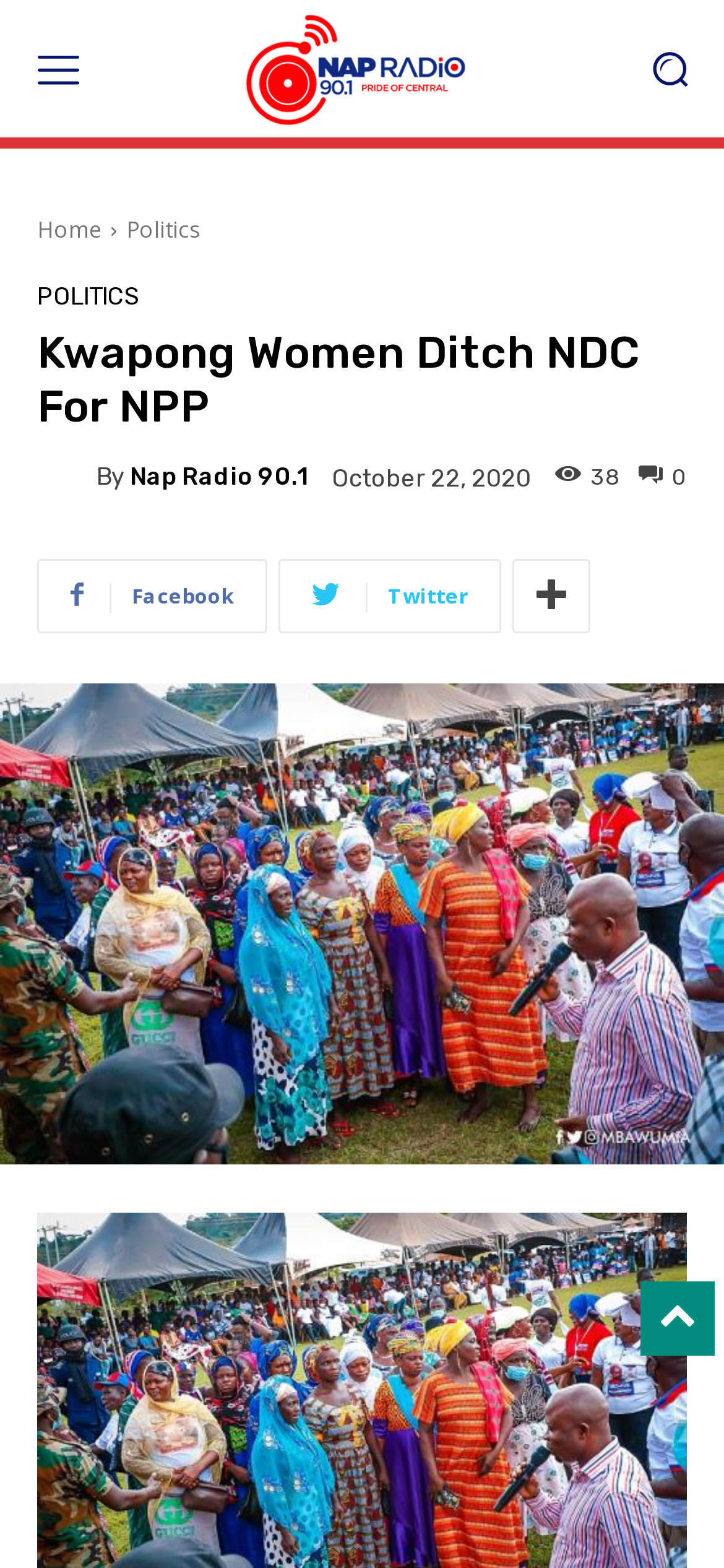Show the bounding box coordinates for the HTML element described as: "parent_node: By title="Nap Radio 90.1"".

[0.051, 0.289, 0.133, 0.319]